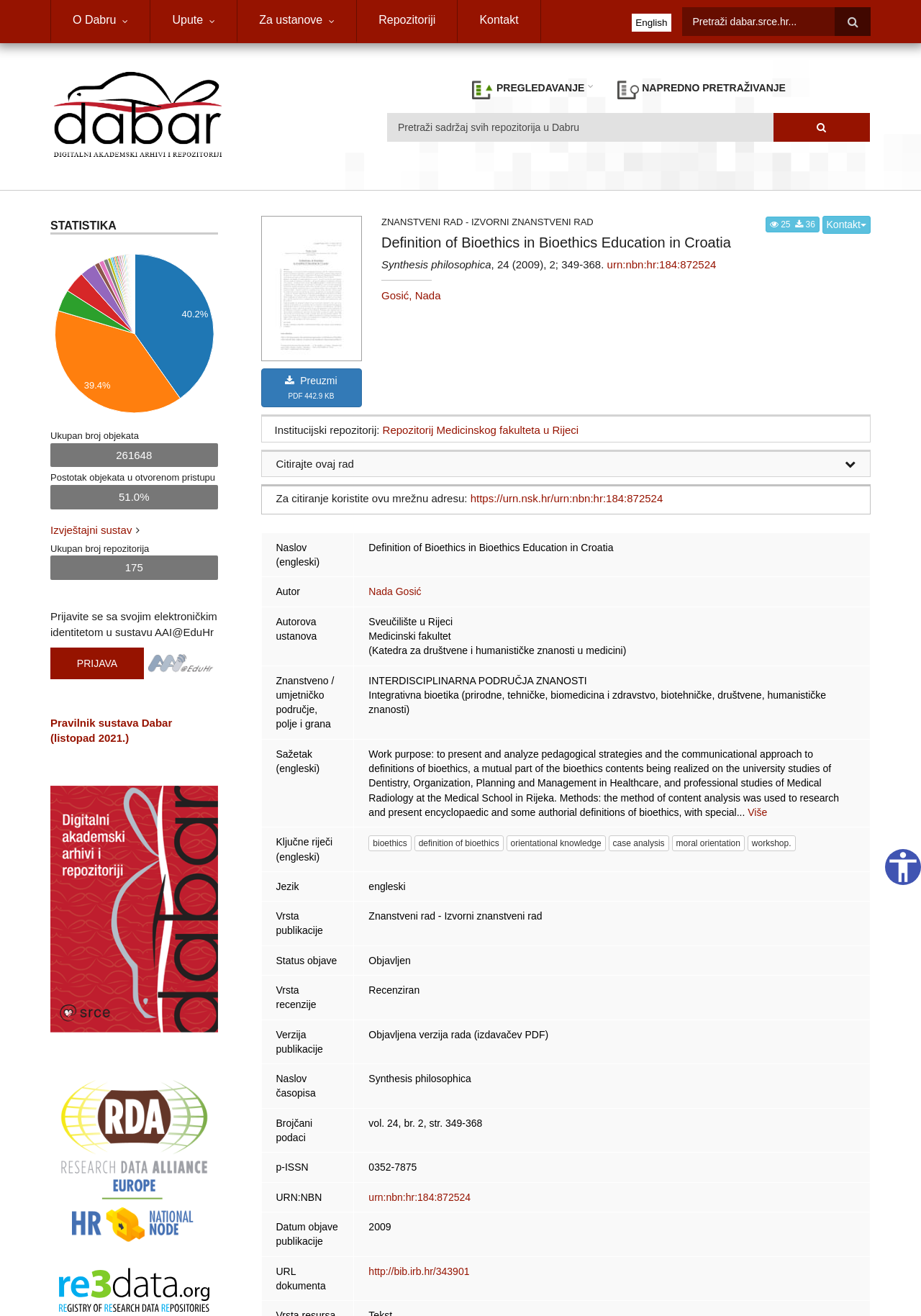Please specify the bounding box coordinates of the region to click in order to perform the following instruction: "Switch to English".

[0.686, 0.01, 0.729, 0.024]